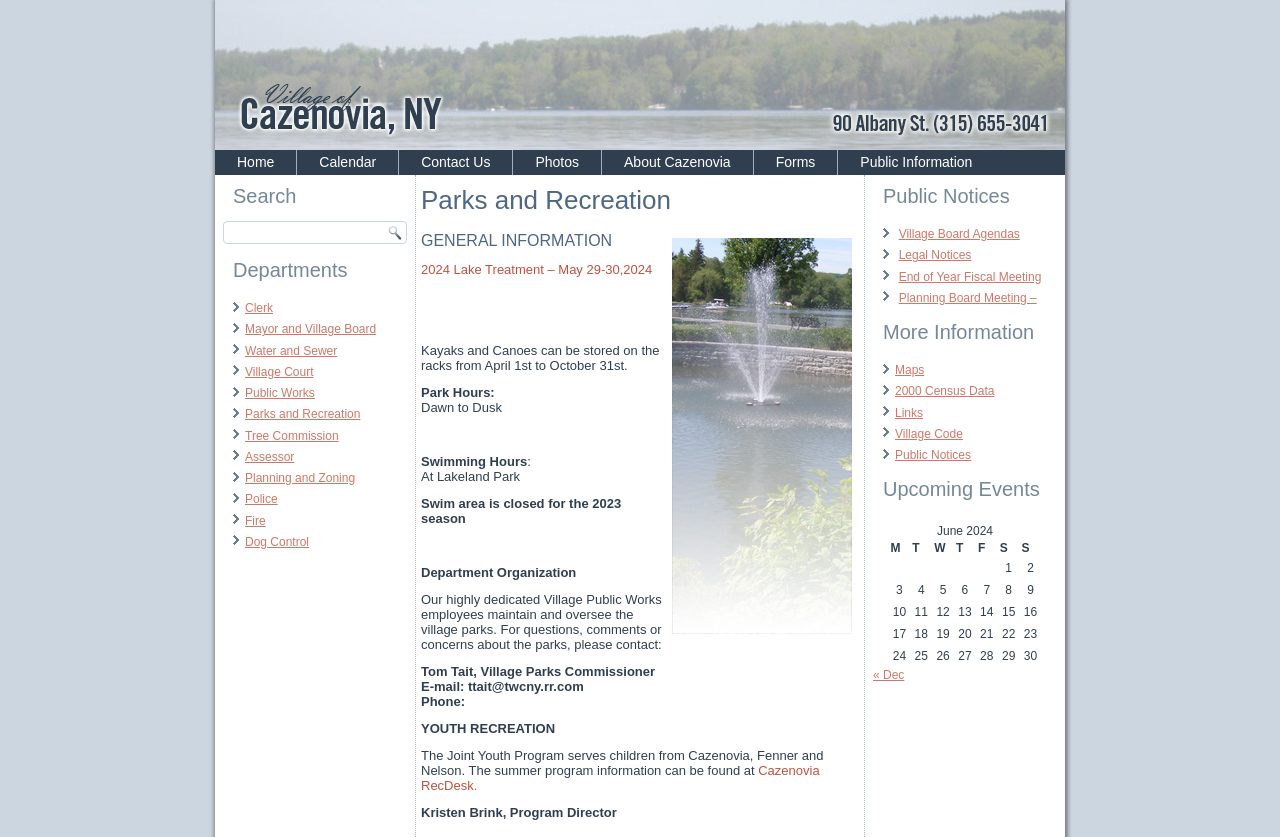Kindly provide the bounding box coordinates of the section you need to click on to fulfill the given instruction: "Click on the 'Parks and Recreation' link".

[0.191, 0.487, 0.282, 0.503]